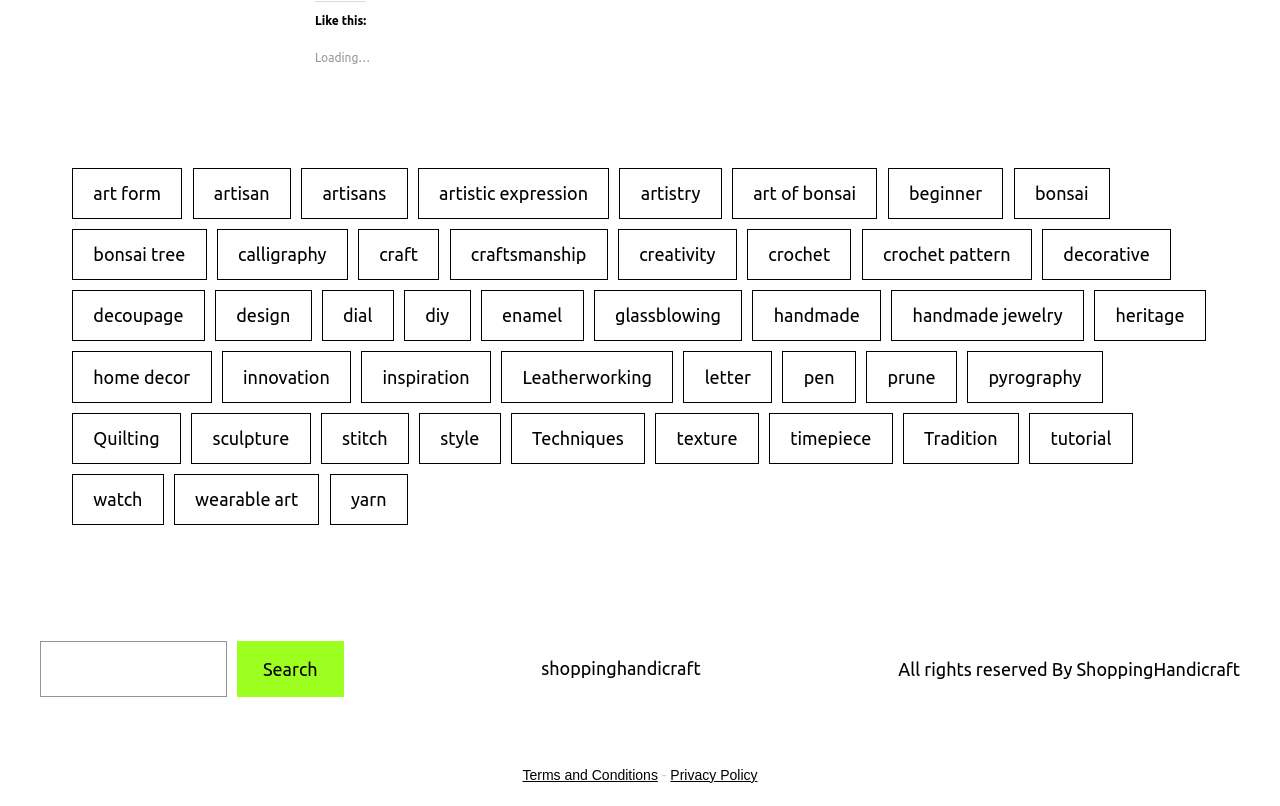Please determine the bounding box coordinates for the UI element described here. Use the format (top-left x, top-left y, bottom-right x, bottom-right y) with values bounded between 0 and 1: artistic expression

[0.326, 0.208, 0.476, 0.272]